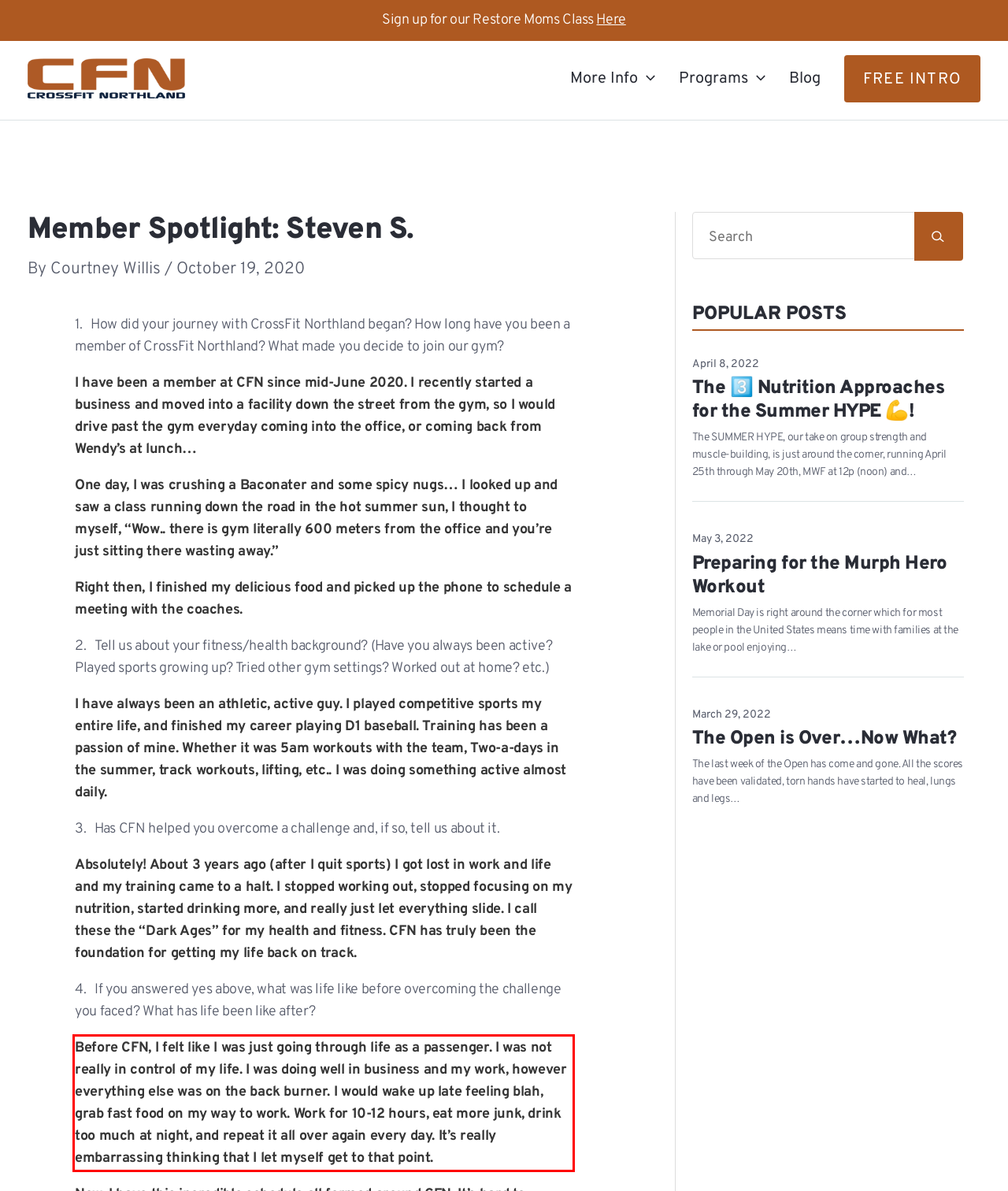Perform OCR on the text inside the red-bordered box in the provided screenshot and output the content.

Before CFN, I felt like I was just going through life as a passenger. I was not really in control of my life. I was doing well in business and my work, however everything else was on the back burner. I would wake up late feeling blah, grab fast food on my way to work. Work for 10-12 hours, eat more junk, drink too much at night, and repeat it all over again every day. It’s really embarrassing thinking that I let myself get to that point.